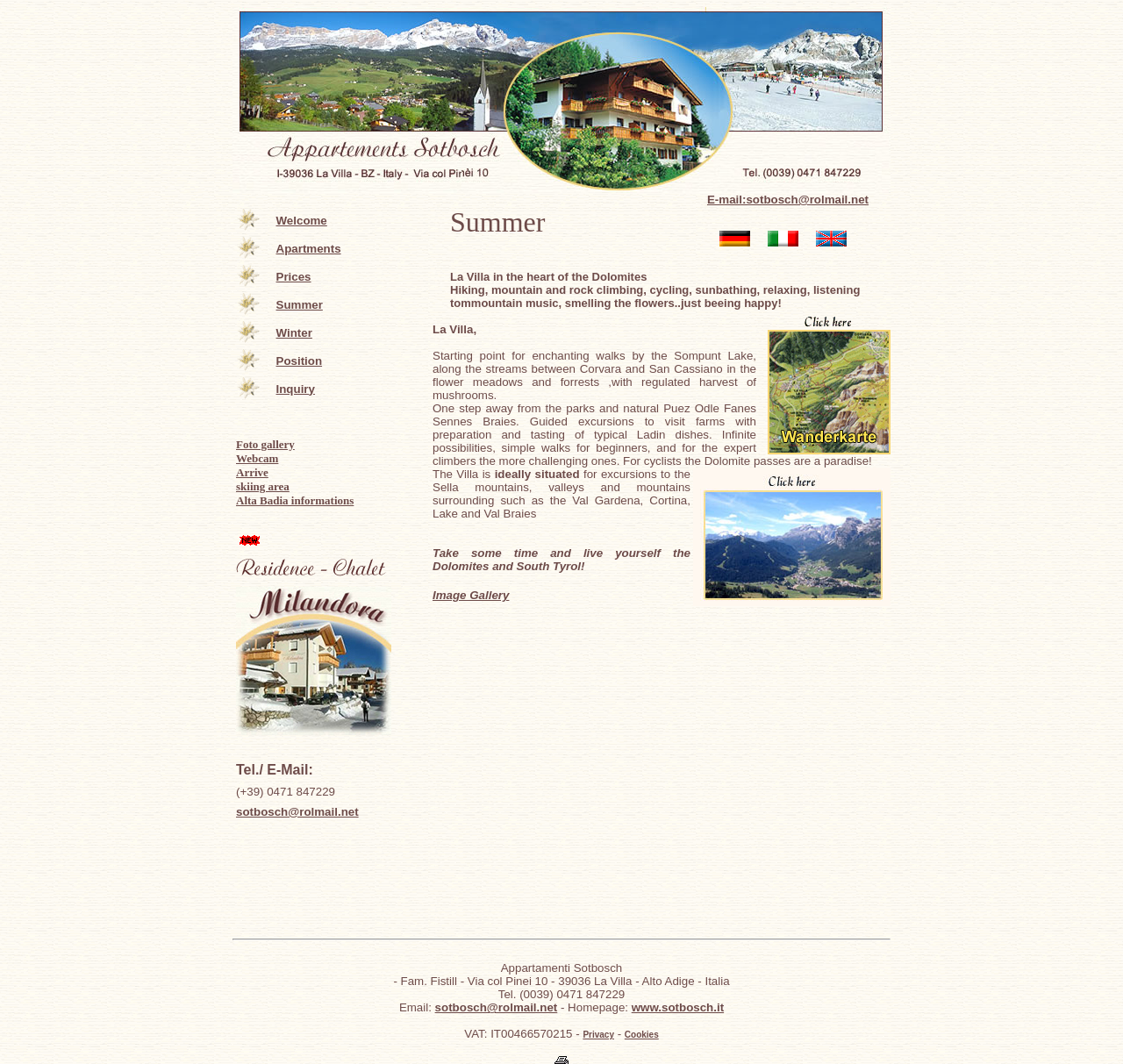Show the bounding box coordinates of the element that should be clicked to complete the task: "Click on the Welcome link".

[0.246, 0.201, 0.291, 0.213]